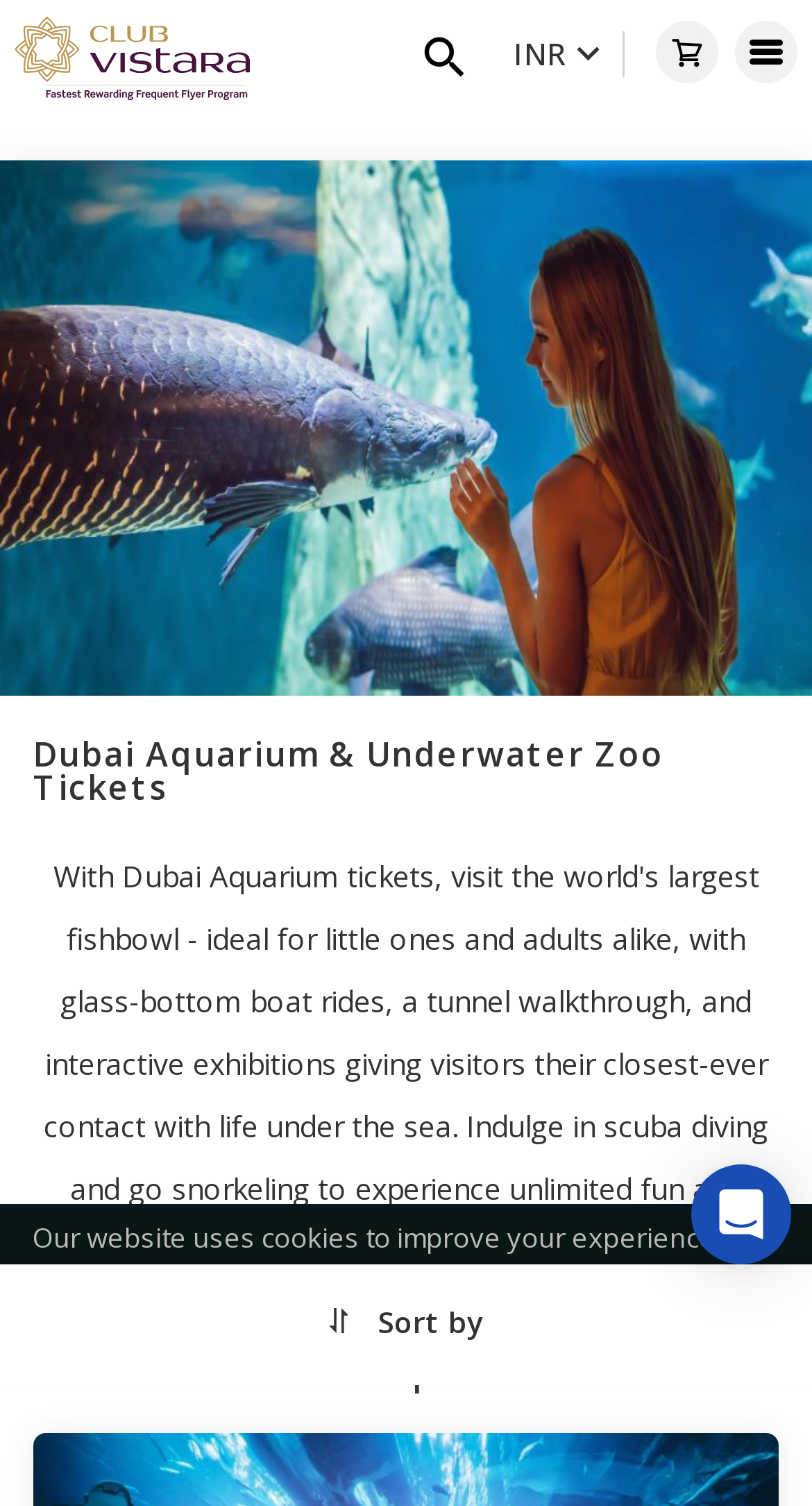Present a detailed account of what is displayed on the webpage.

The webpage is about buying Dubai Aquarium and Underwater Zoo tickets online from isango!. At the top left, there is a link to isango! accompanied by an image of the isango! logo. To the right of this, there are three links: "Open Hamberger Menu", "Open Cart", and "Open Currency list select", which is currently set to INR. Below these links, there is a search popup link.

The main content of the page is dominated by a large image of the Dubai Aquarium, which spans the entire width of the page. Above this image, there is a heading that reads "Dubai Aquarium & Underwater Zoo Tickets". Below the image, there is another heading that simply says "Dubai Aquarium".

Further down the page, there is a link to sort the content, accompanied by a small image. Below this, there is a paragraph of text that mentions the website's use of cookies, with a link to the Cookie Policy. Next to this, there is an "Accept" link. At the bottom right of the page, there is a button to open the Intercom Messenger, accompanied by a small image.

Overall, the webpage appears to be a ticket purchasing page for the Dubai Aquarium and Underwater Zoo, with various links and buttons to facilitate navigation and interaction.